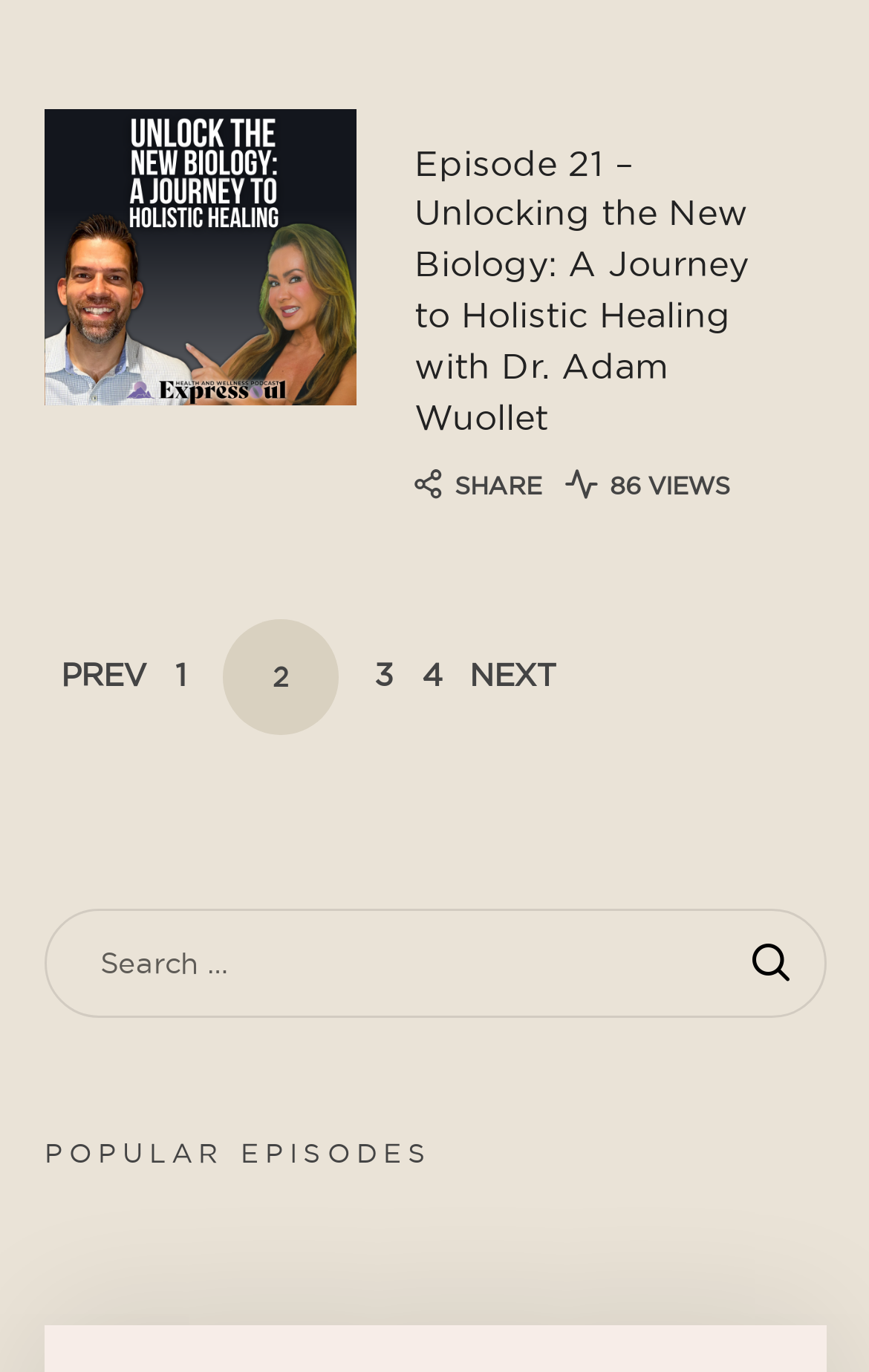Using the element description: "Toggle Menu", determine the bounding box coordinates for the specified UI element. The coordinates should be four float numbers between 0 and 1, [left, top, right, bottom].

None